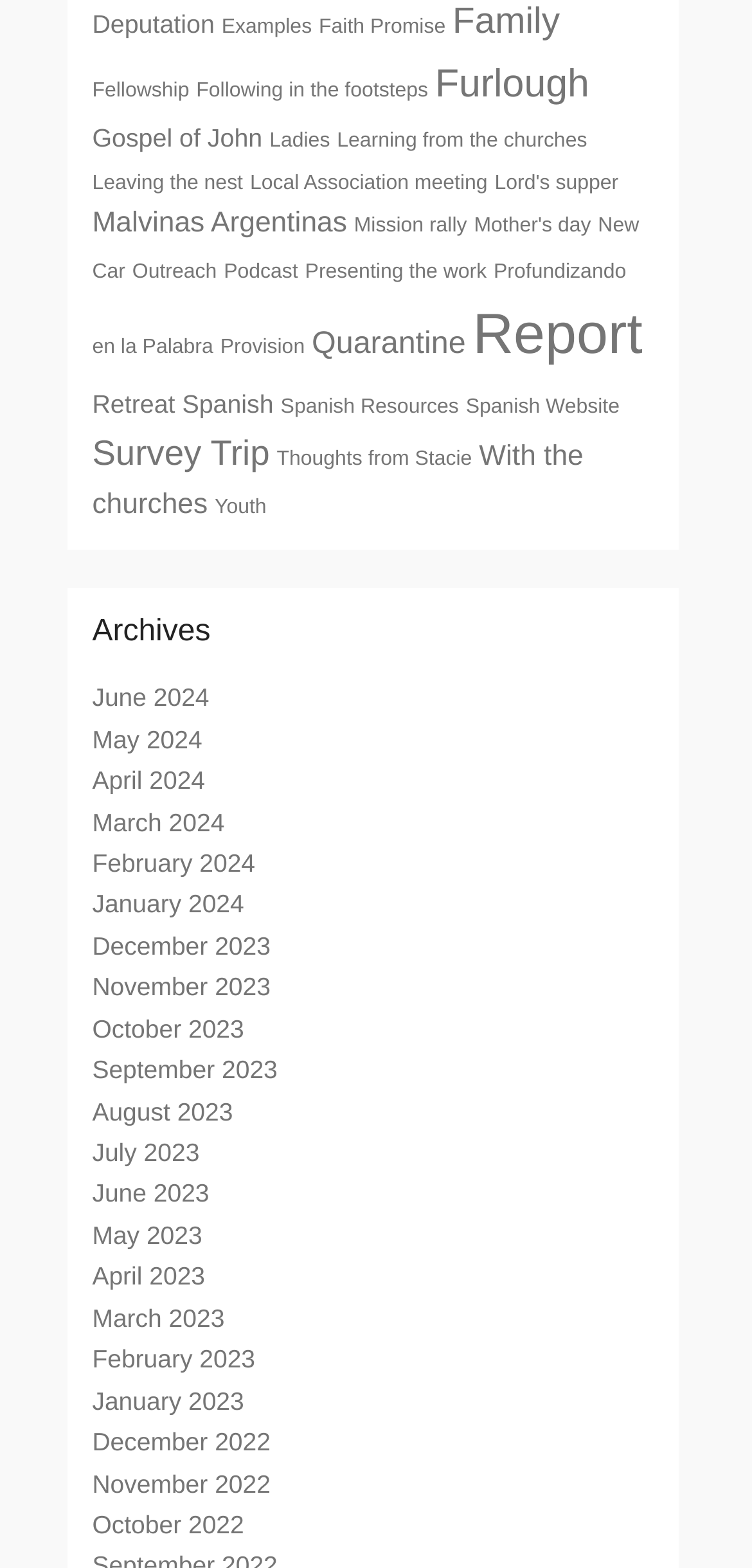How many categories are listed on the webpage?
Refer to the image and provide a one-word or short phrase answer.

30